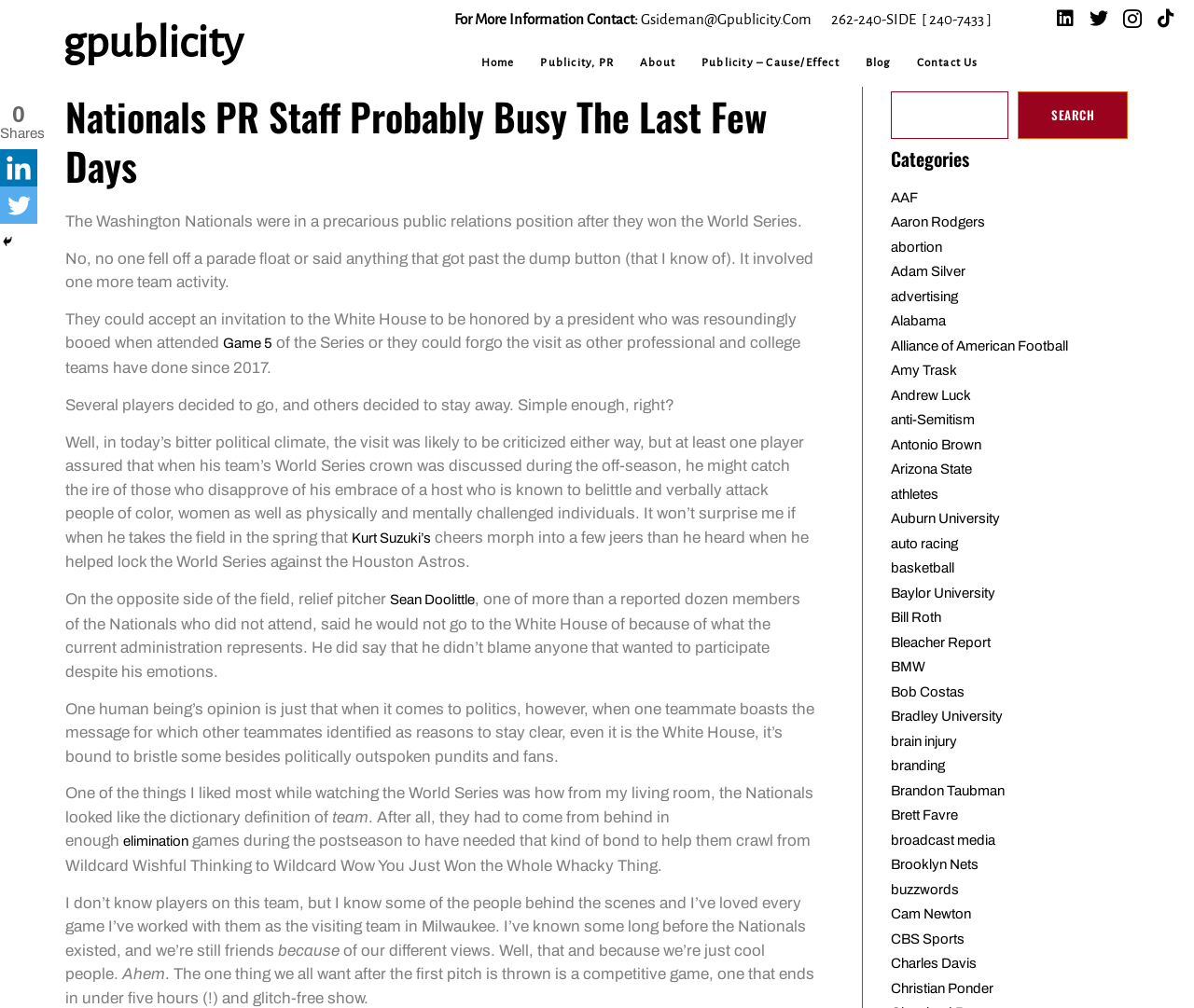Please determine the bounding box coordinates of the element to click in order to execute the following instruction: "Search for something". The coordinates should be four float numbers between 0 and 1, specified as [left, top, right, bottom].

[0.853, 0.091, 0.945, 0.138]